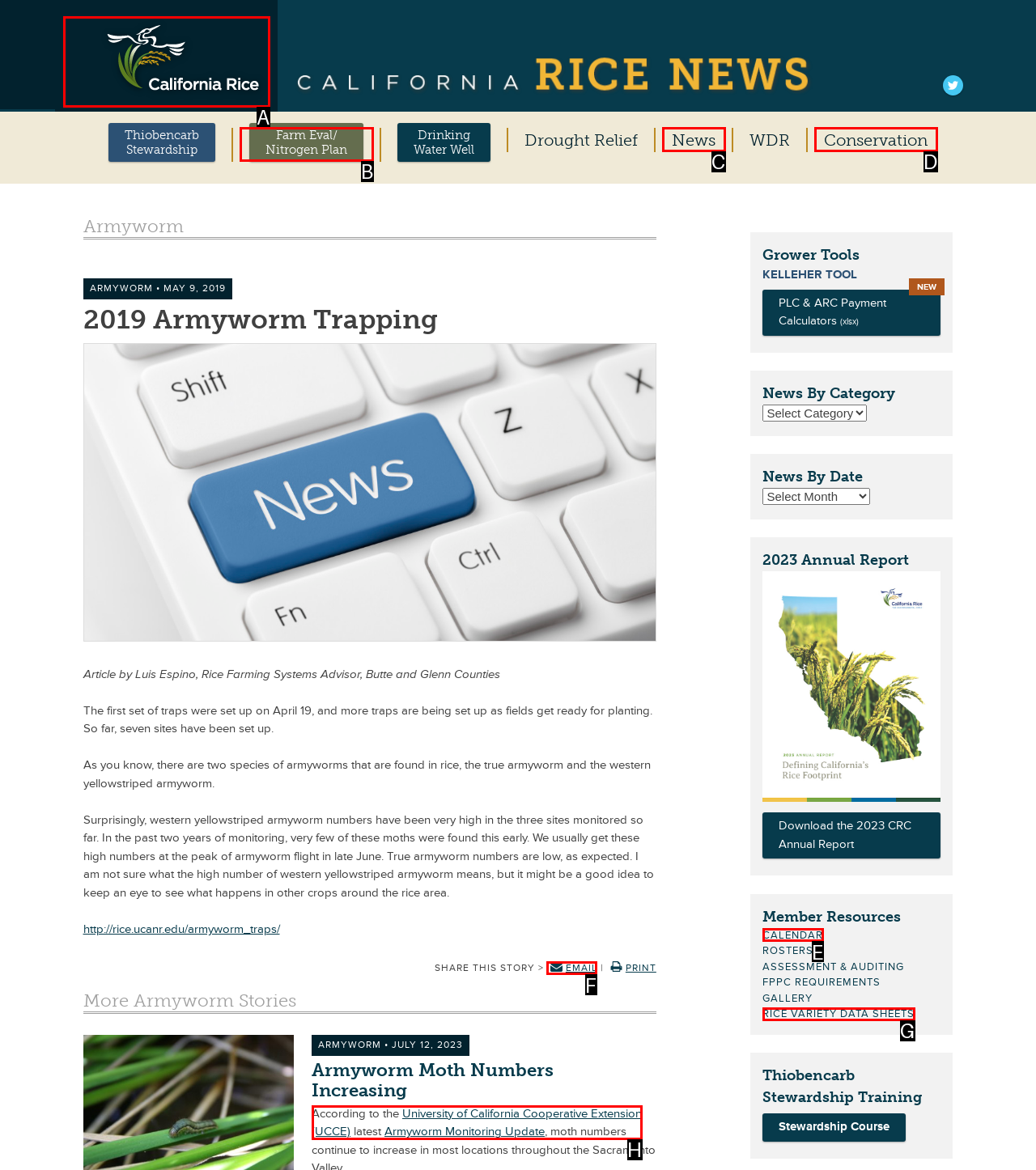Point out the HTML element I should click to achieve the following: Share this story via email Reply with the letter of the selected element.

F